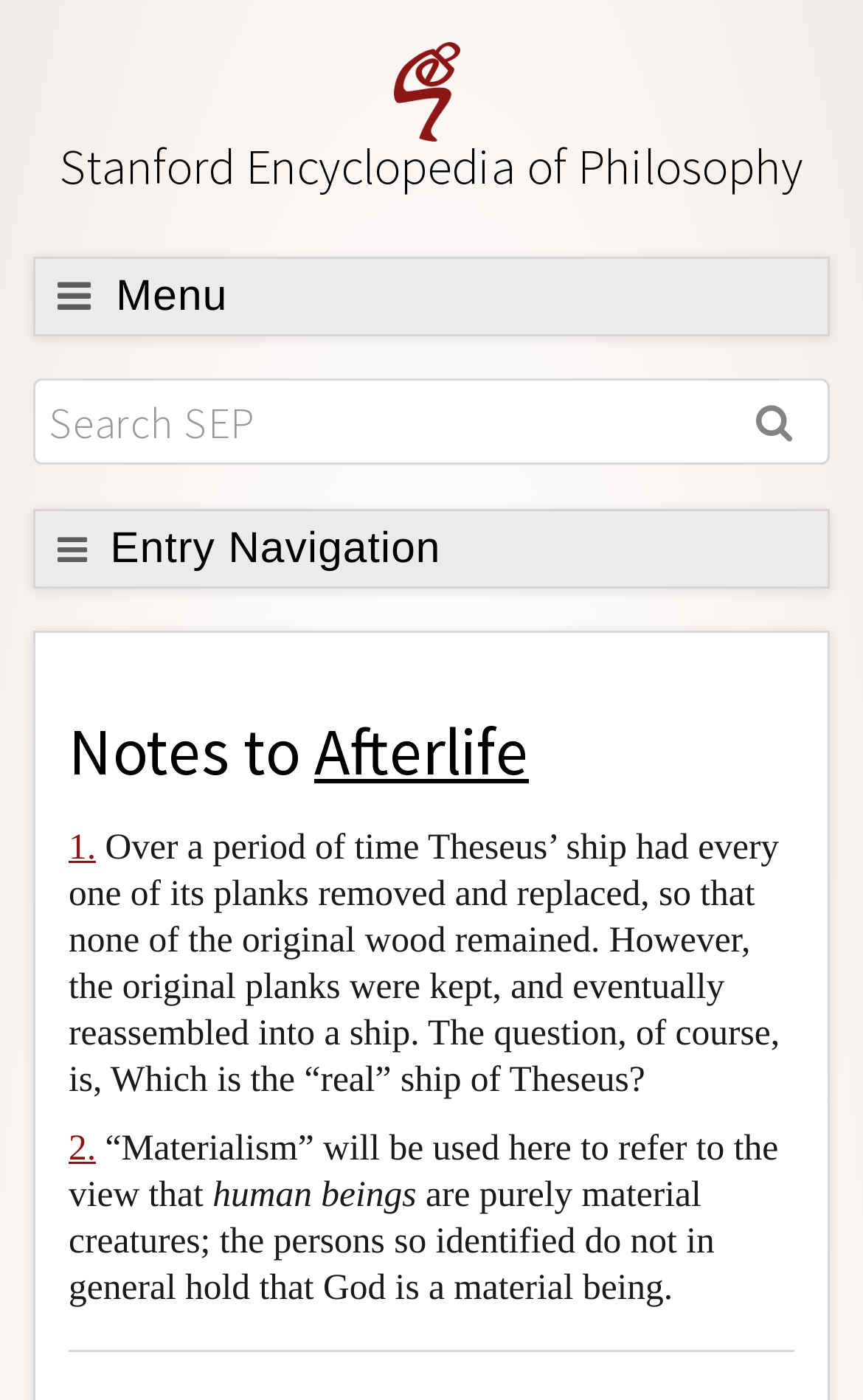What is the topic of the text under the 'Notes to Afterlife' heading?
Answer the question with as much detail as possible.

I read the text under the 'Notes to Afterlife' heading and found that it discusses the philosophical thought experiment of the ship of Theseus, where the question is raised about which ship is the 'real' one.